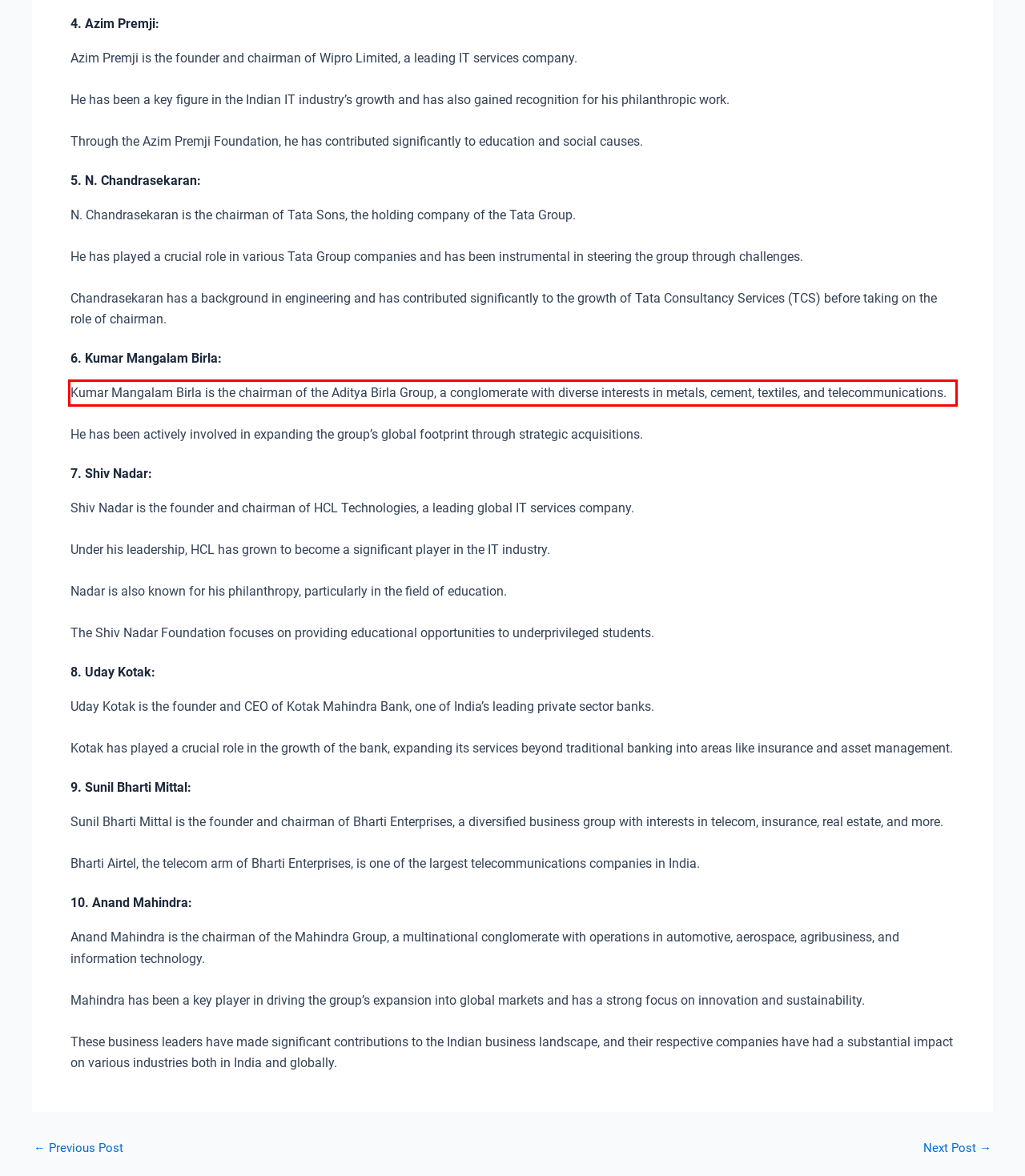There is a UI element on the webpage screenshot marked by a red bounding box. Extract and generate the text content from within this red box.

Kumar Mangalam Birla is the chairman of the Aditya Birla Group, a conglomerate with diverse interests in metals, cement, textiles, and telecommunications.